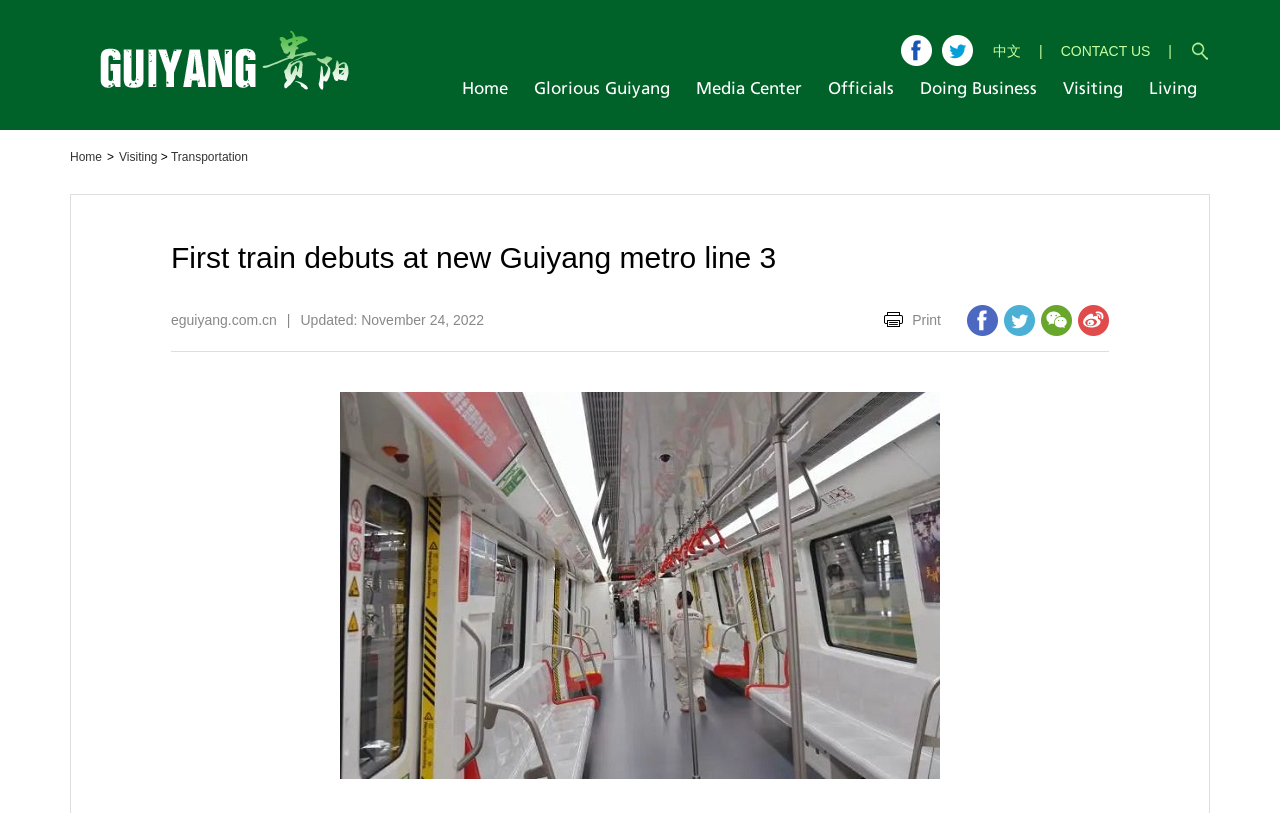Utilize the information from the image to answer the question in detail:
How many navigation links are on the top of the webpage?

I can see that there are eight link elements at the top of the webpage, including 'Home', 'Glorious Guiyang', 'Media Center', 'Officials', 'Doing Business', 'Visiting', 'Living', and 'CONTACT US', so I conclude that there are eight navigation links on the top of the webpage.